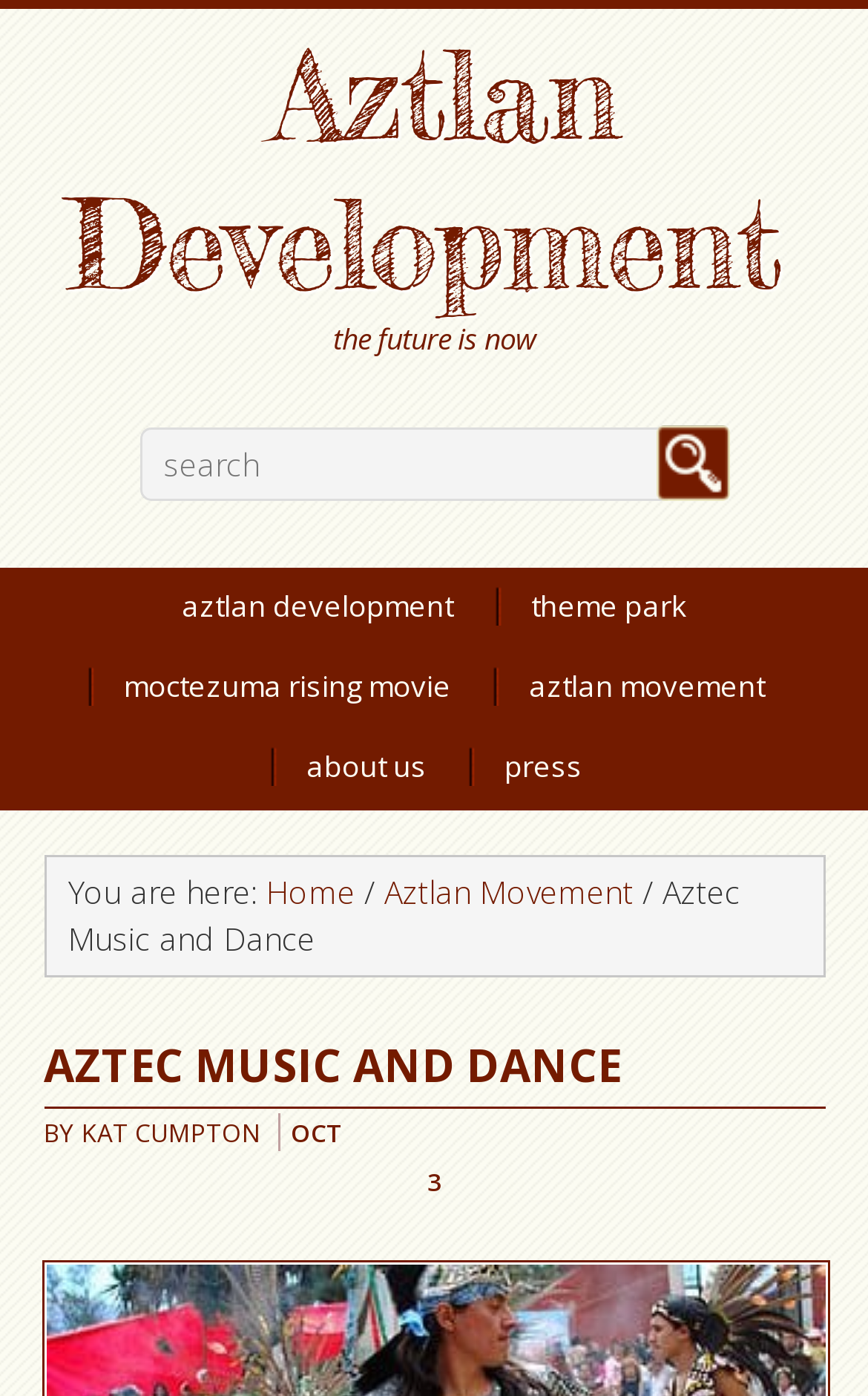Find the bounding box coordinates for the area that should be clicked to accomplish the instruction: "Read about Aztec Music and Dance".

[0.078, 0.623, 0.853, 0.688]